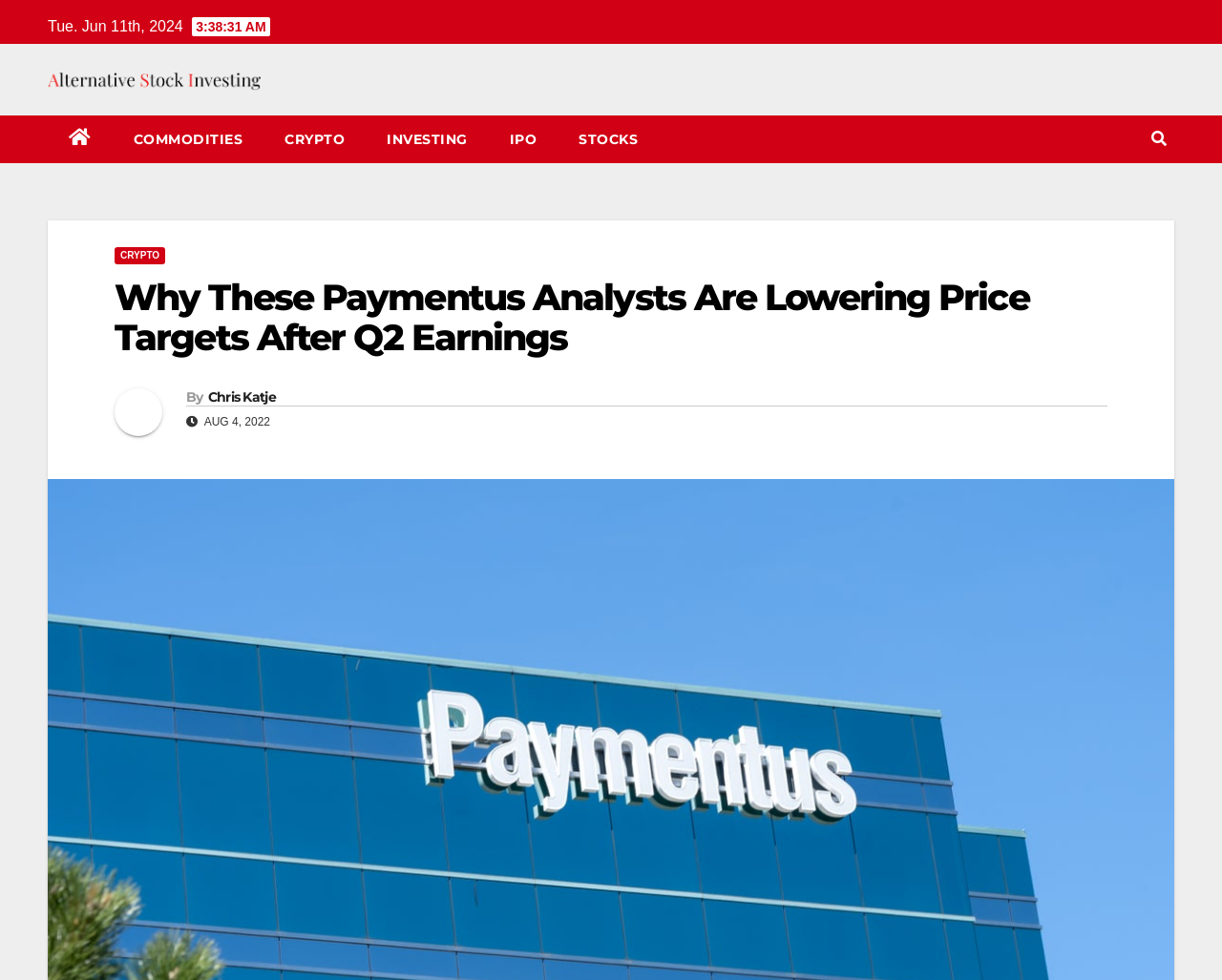What is the name of the website?
Please ensure your answer to the question is detailed and covers all necessary aspects.

I found the name of the website by looking at the link element that says 'Alternative Stock Investing' which is located on the top of the webpage.